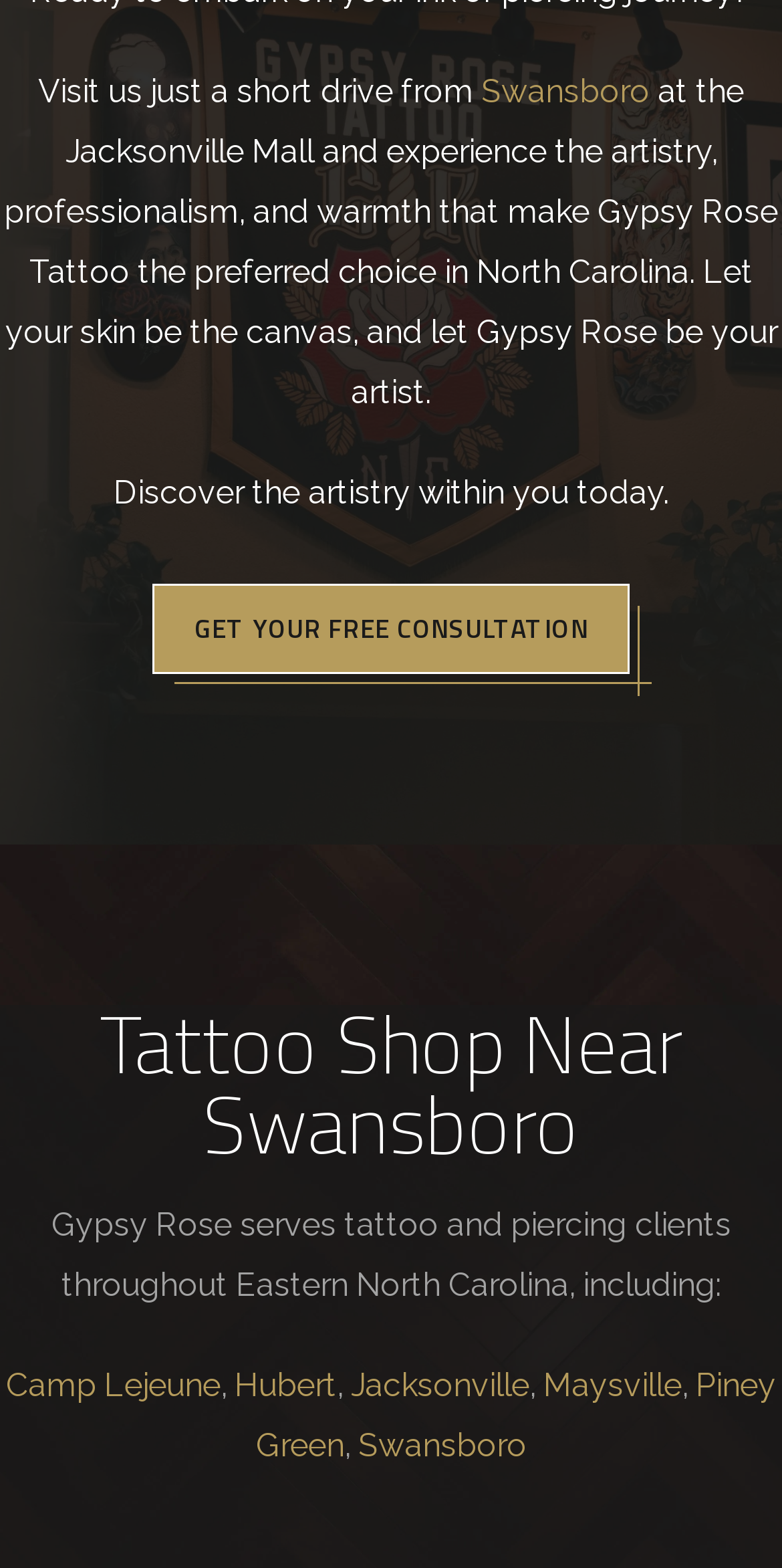What services does Gypsy Rose Tattoo offer?
Answer the question with a single word or phrase derived from the image.

Tattoo and piercing